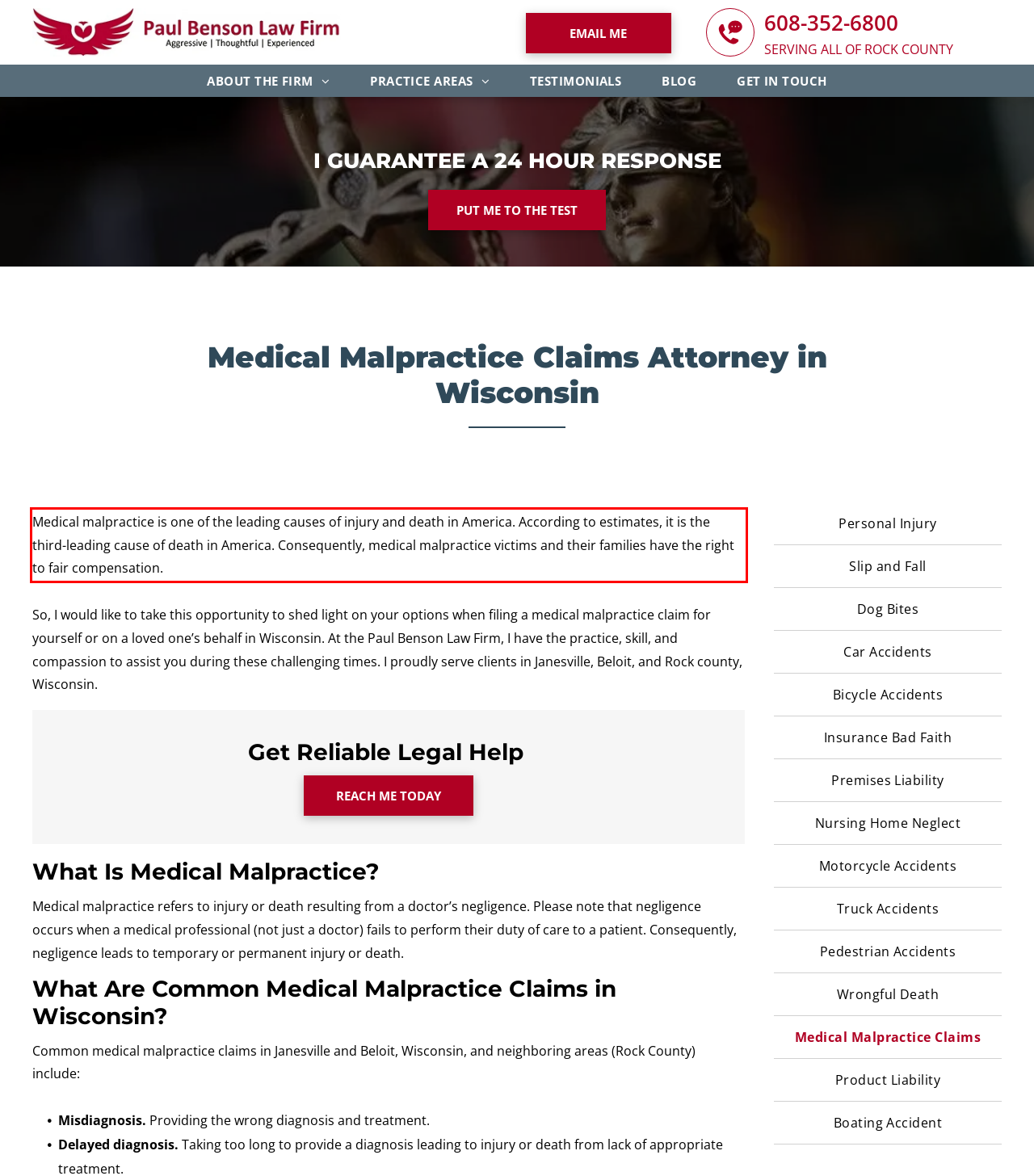With the provided screenshot of a webpage, locate the red bounding box and perform OCR to extract the text content inside it.

Medical malpractice is one of the leading causes of injury and death in America. According to estimates, it is the third-leading cause of death in America. Consequently, medical malpractice victims and their families have the right to fair compensation.